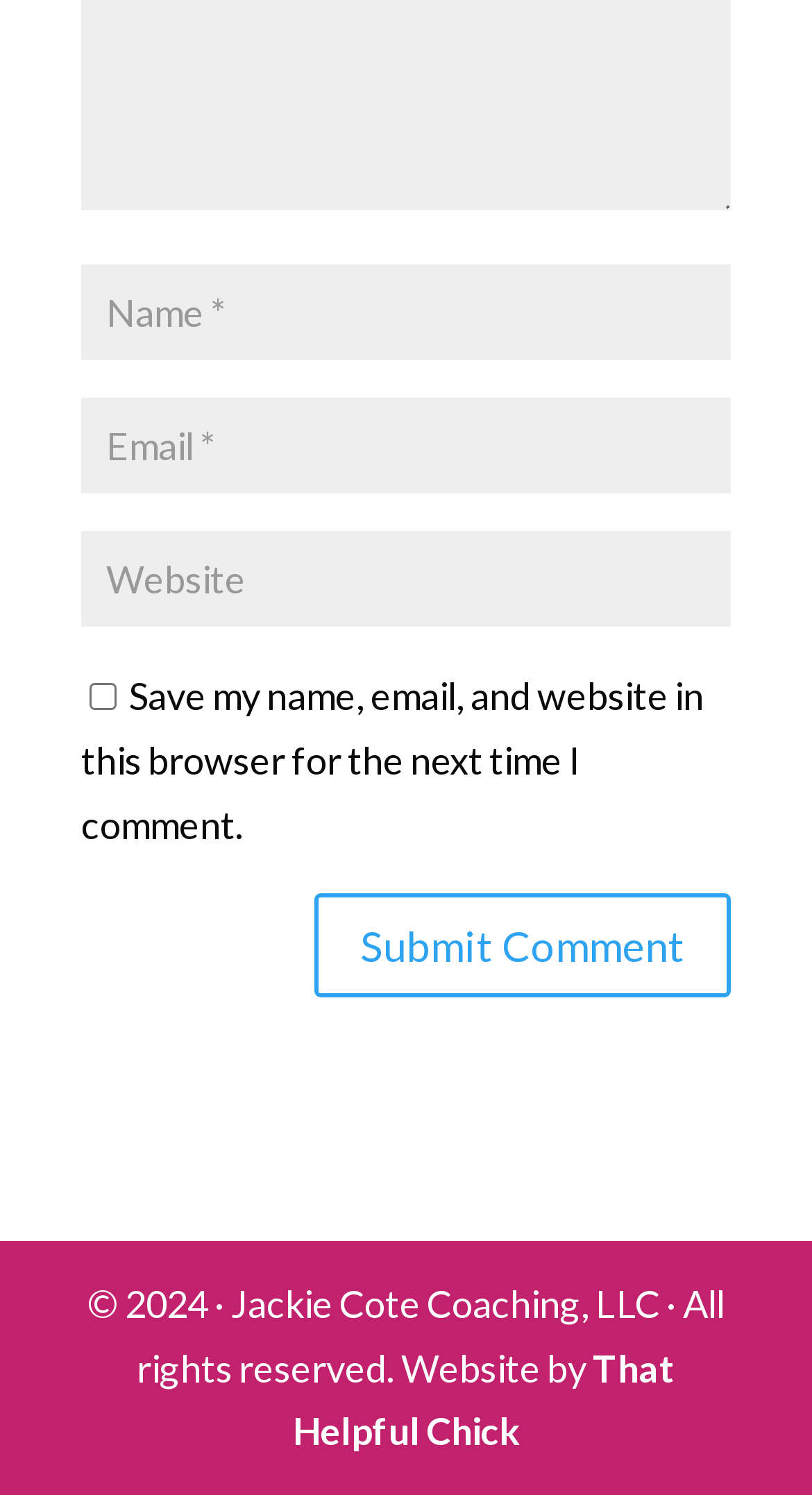Answer the question briefly using a single word or phrase: 
Who is the website by?

That Helpful Chick